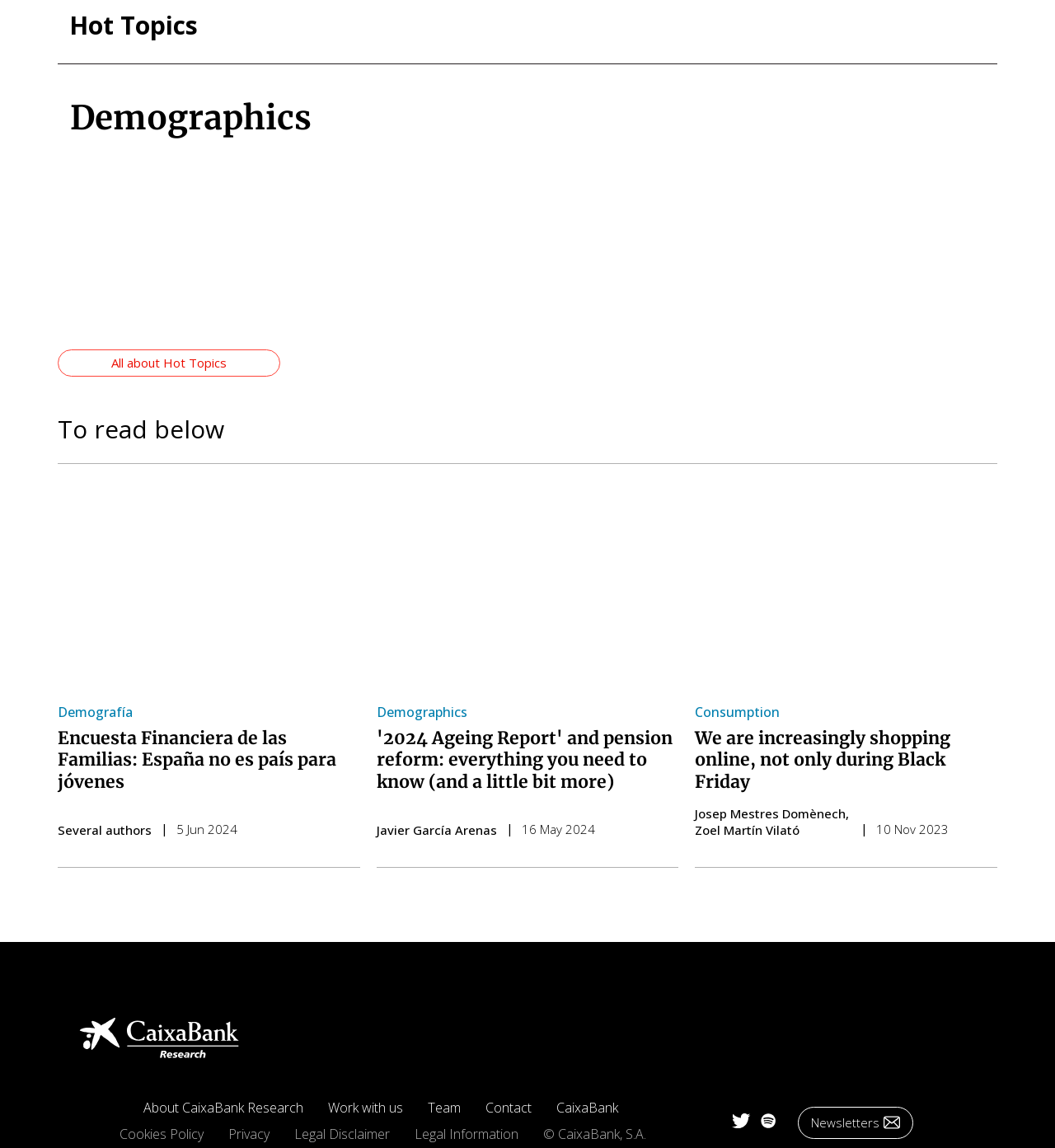What is the topic of the link 'Consumption'?
Answer with a single word or phrase by referring to the visual content.

Shopping online